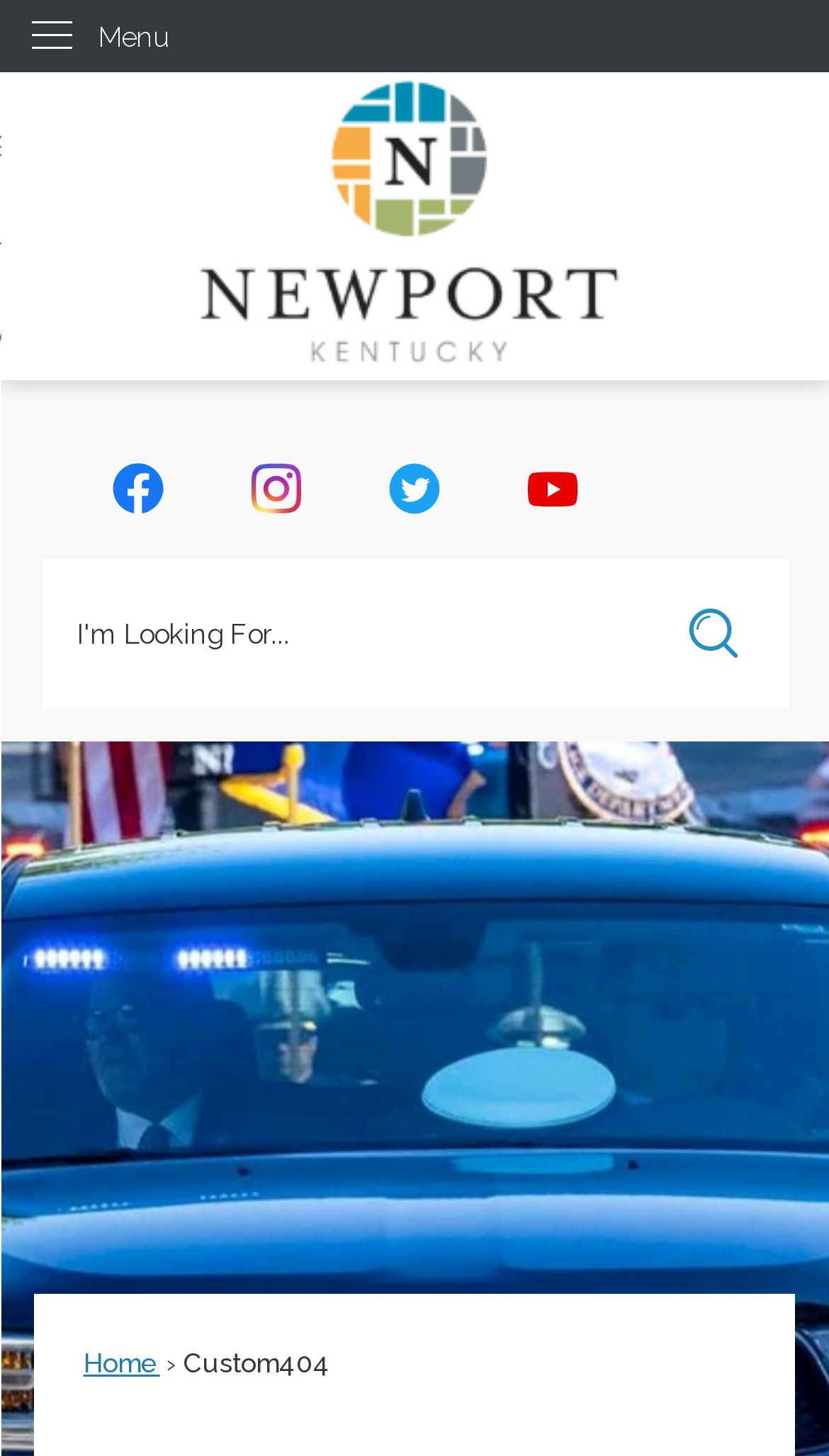What is the purpose of the 'Skip to Main Content' link?
Provide a detailed and extensive answer to the question.

The 'Skip to Main Content' link is likely provided for accessibility purposes, allowing users to bypass the navigation menu and directly access the main content of the webpage.